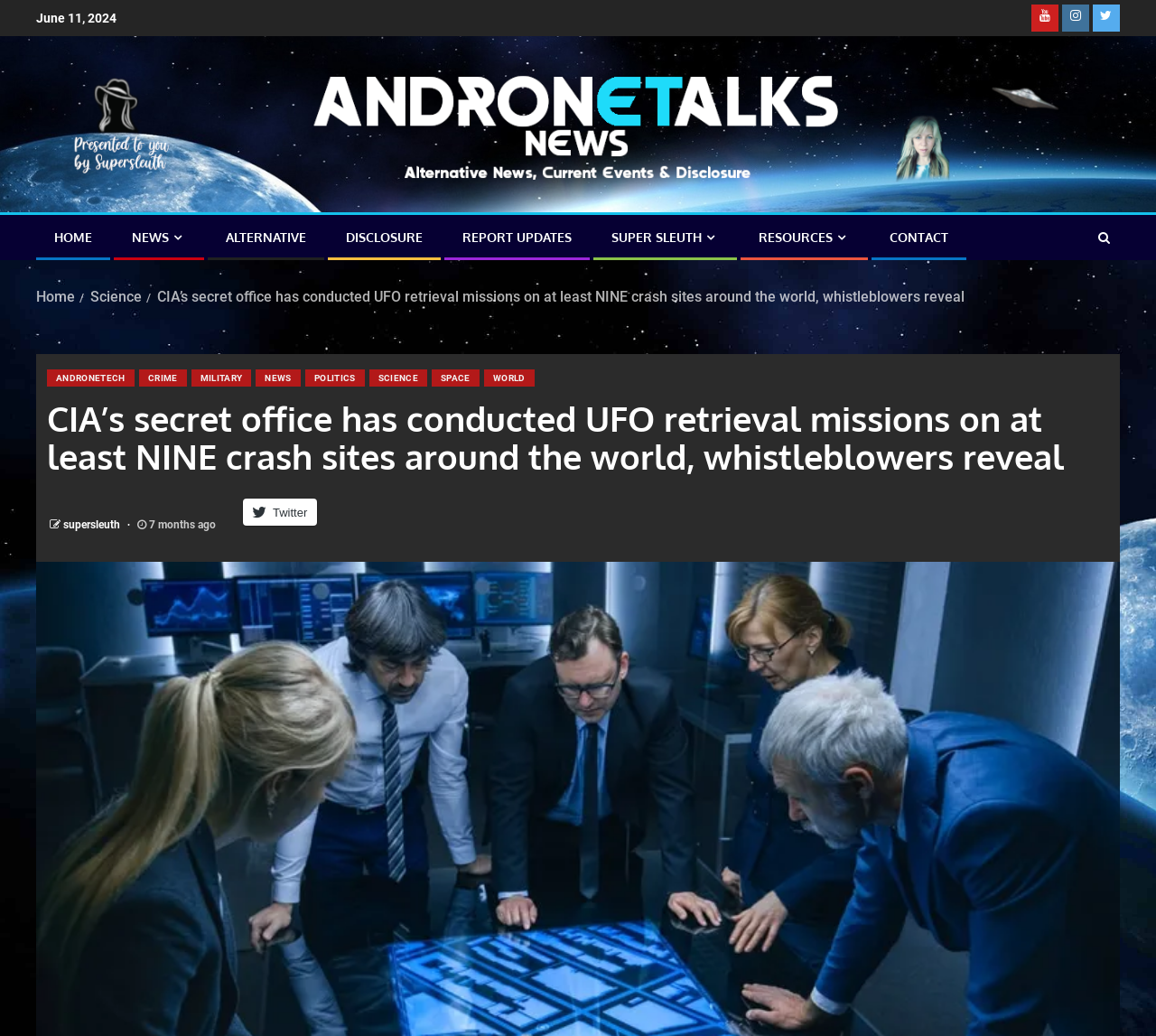How long ago was the article published?
Please answer the question as detailed as possible.

I found the time since the article was published by looking at the text below the article title, which says '7 months ago'.